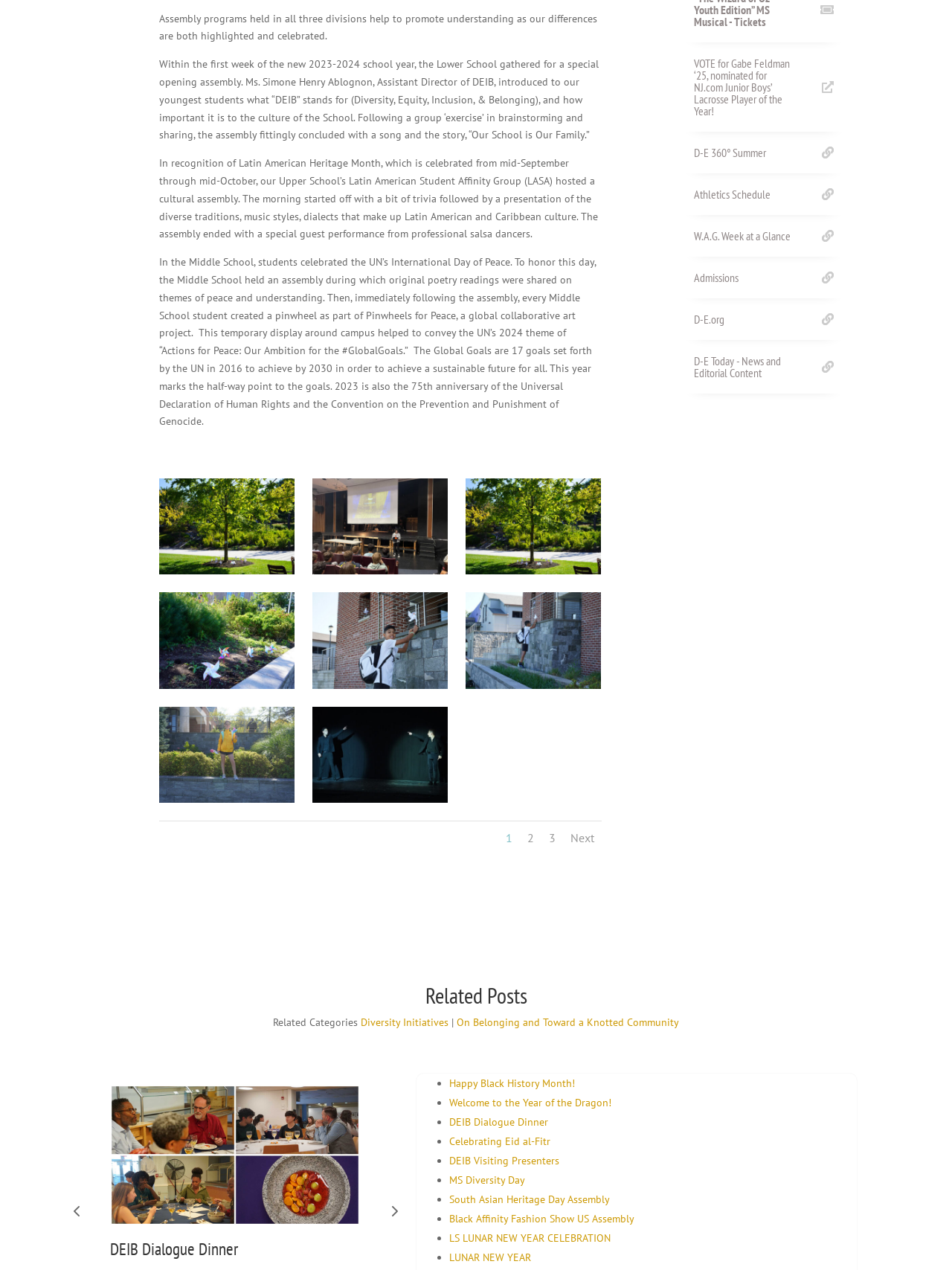Find the bounding box coordinates for the UI element whose description is: "South Asian Heritage Day Assembly". The coordinates should be four float numbers between 0 and 1, in the format [left, top, right, bottom].

[0.472, 0.939, 0.641, 0.949]